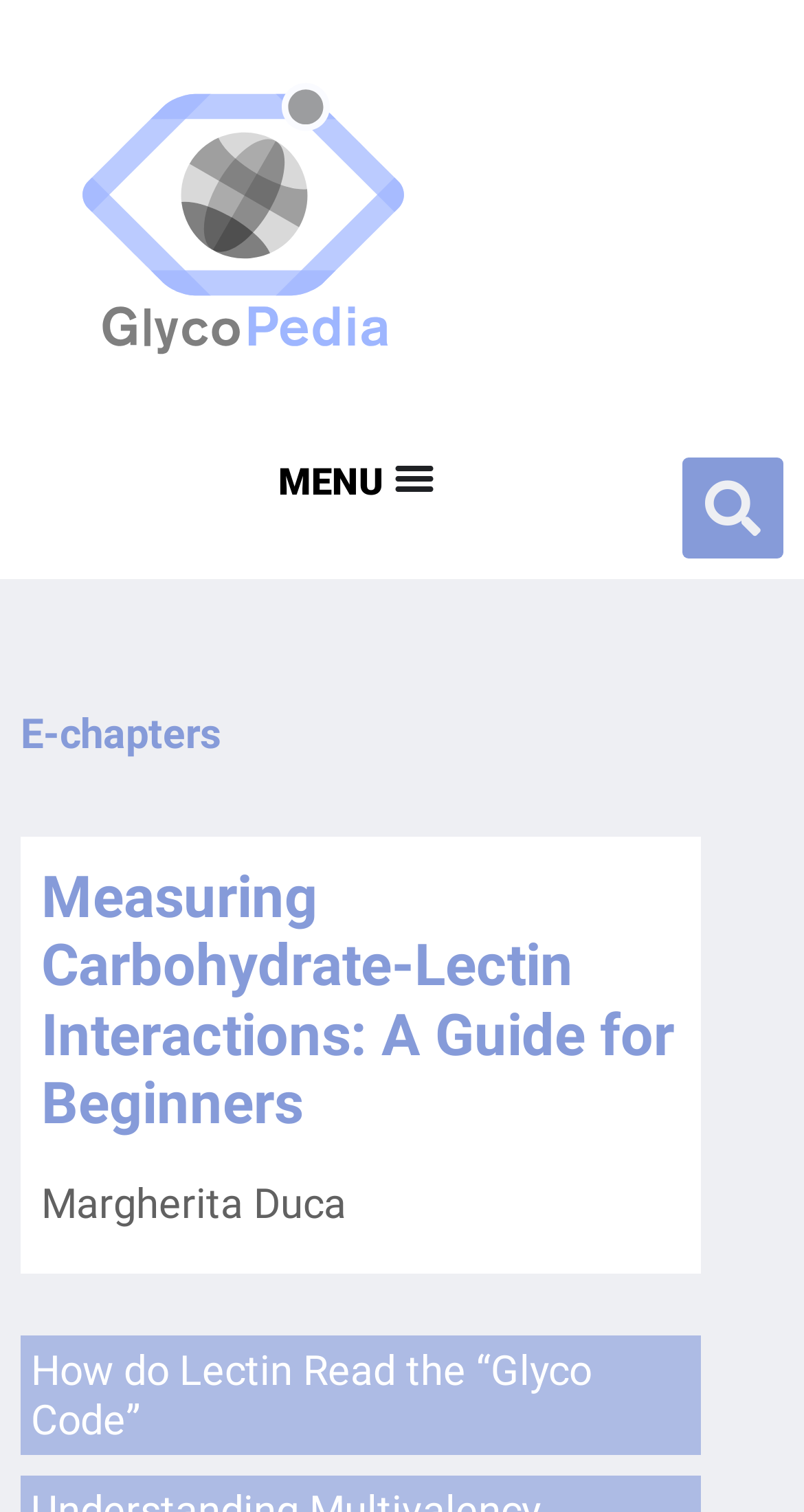What is the purpose of the button with the text 'Search'?
Please give a detailed and elaborate answer to the question based on the image.

I found a search element with a button element containing the text 'Search' and a bounding box coordinate of [0.849, 0.303, 0.974, 0.37], suggesting that it is a search function.